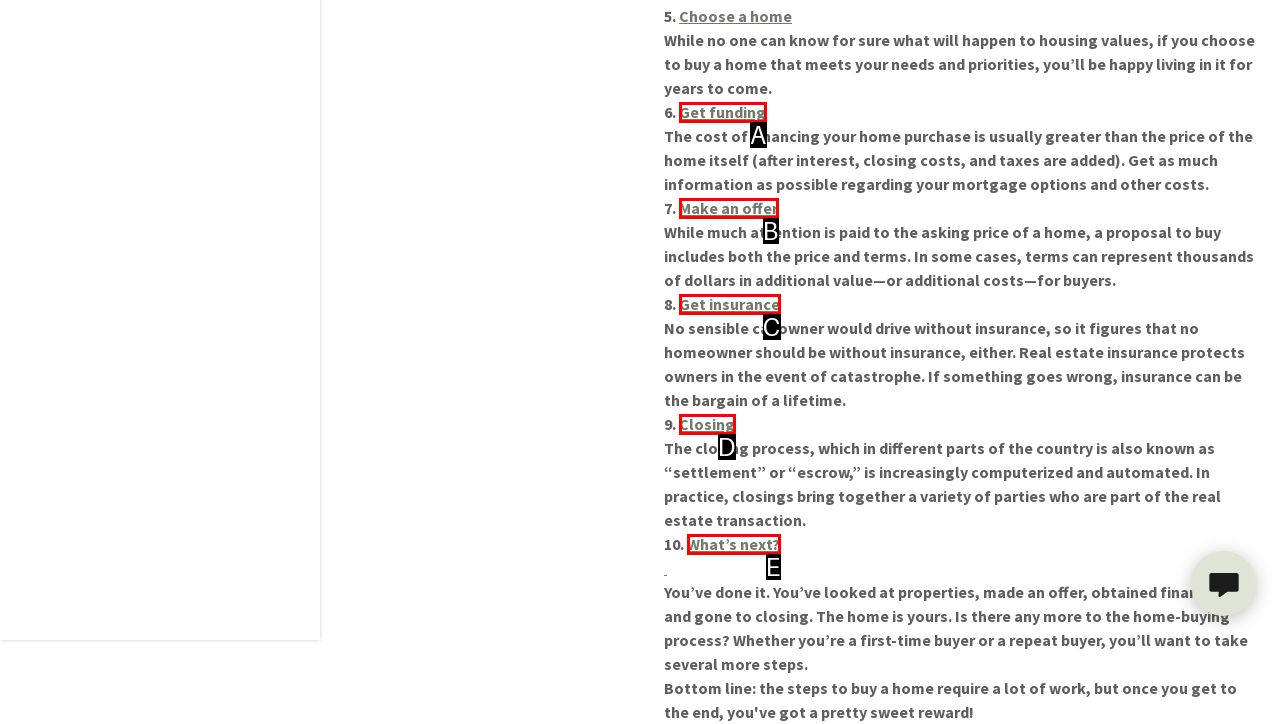Match the element description to one of the options: Get insurance
Respond with the corresponding option's letter.

C